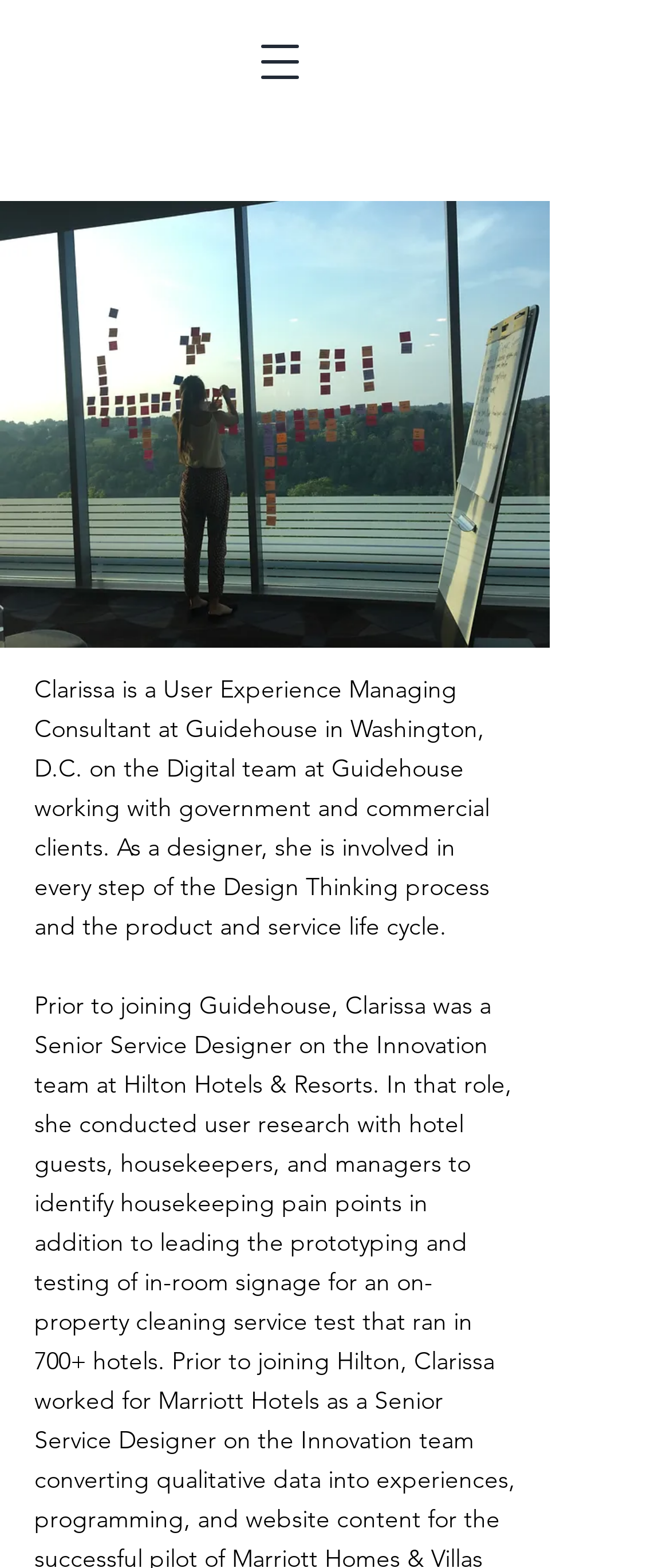Give the bounding box coordinates for this UI element: "aria-label="Open navigation menu"". The coordinates should be four float numbers between 0 and 1, arranged as [left, top, right, bottom].

[0.354, 0.012, 0.482, 0.067]